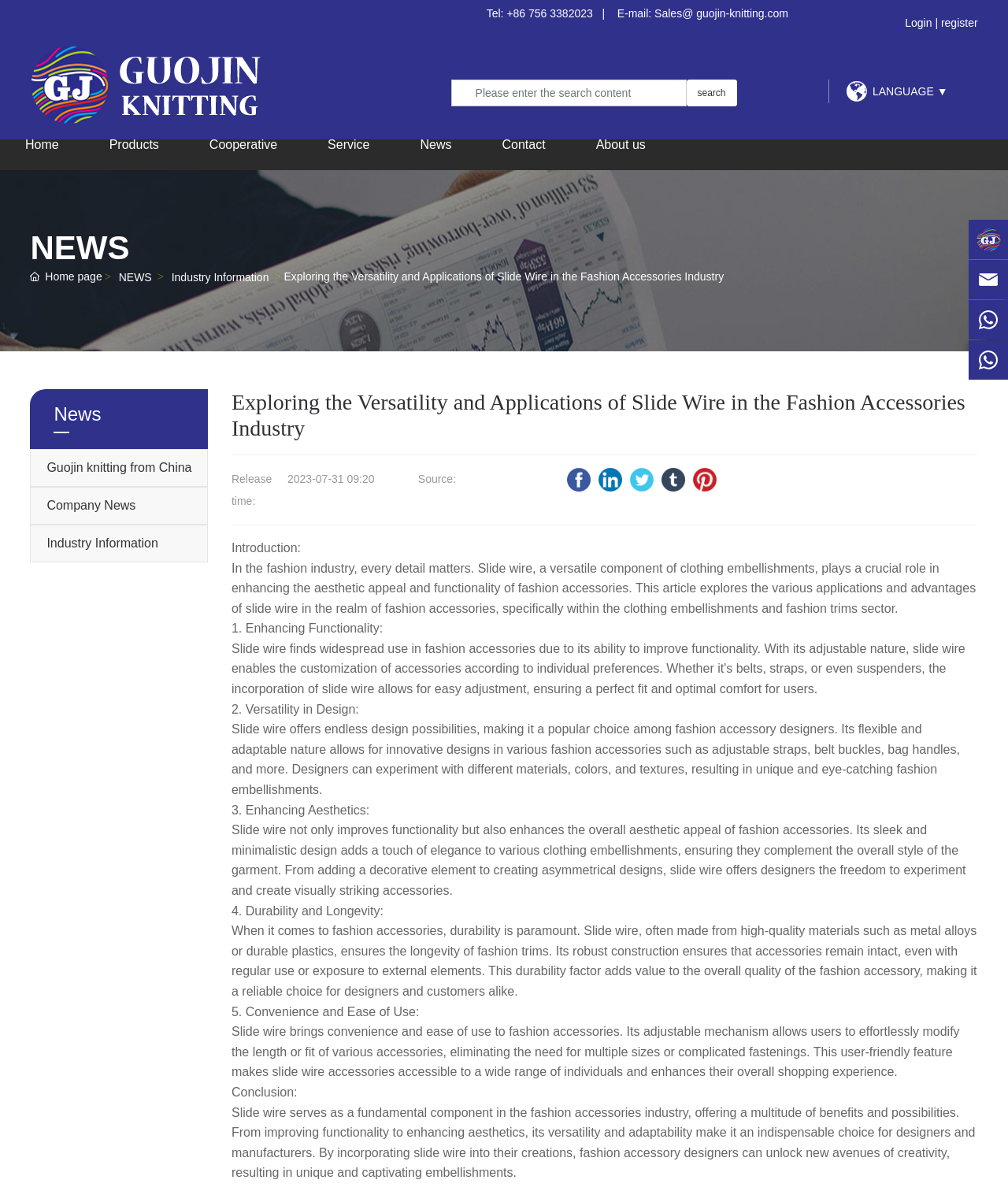Determine the bounding box coordinates for the area that should be clicked to carry out the following instruction: "Click the 'Login' button".

[0.898, 0.014, 0.928, 0.024]